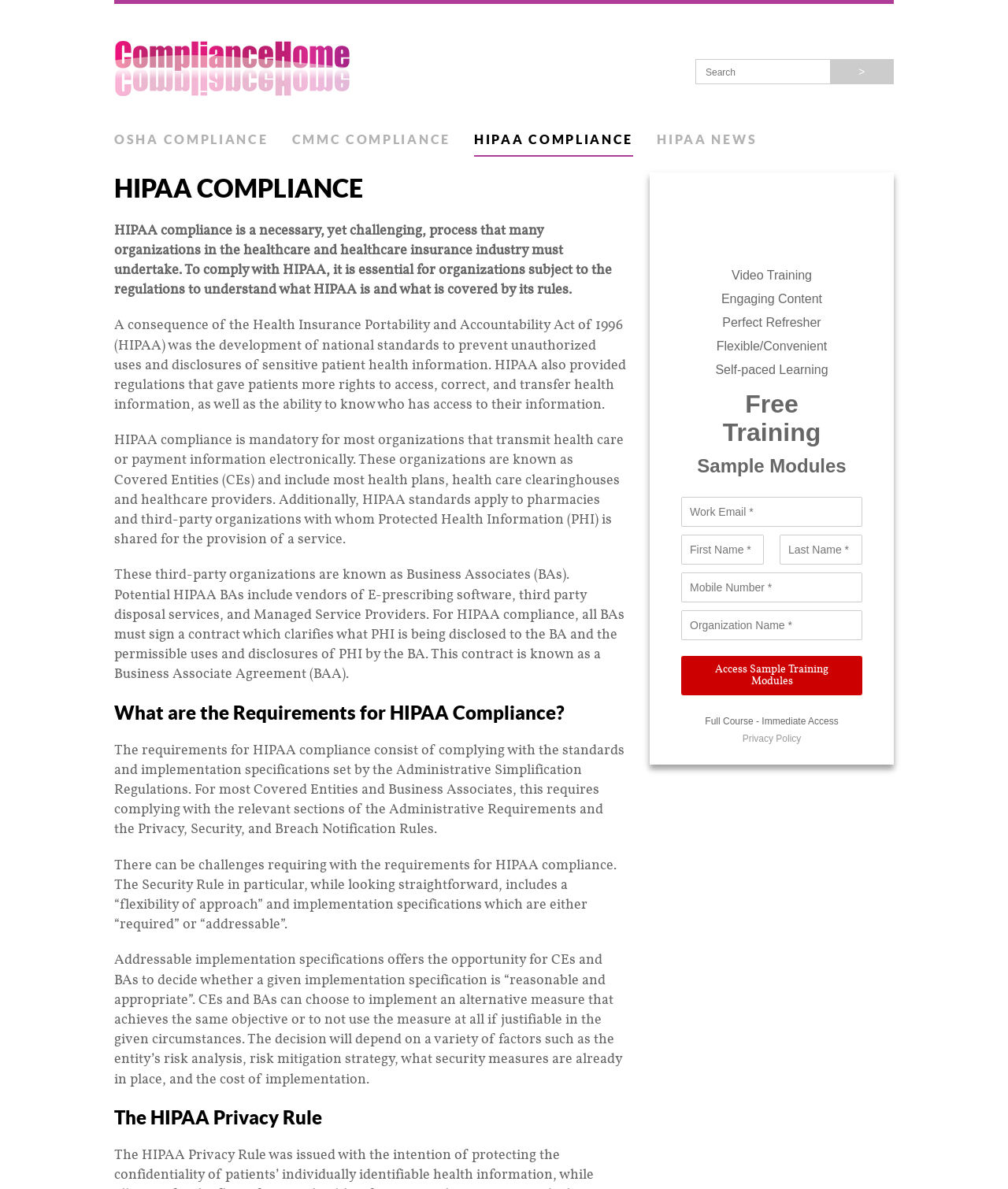Provide the bounding box coordinates for the UI element that is described as: "CMMC Compliance".

[0.289, 0.104, 0.447, 0.132]